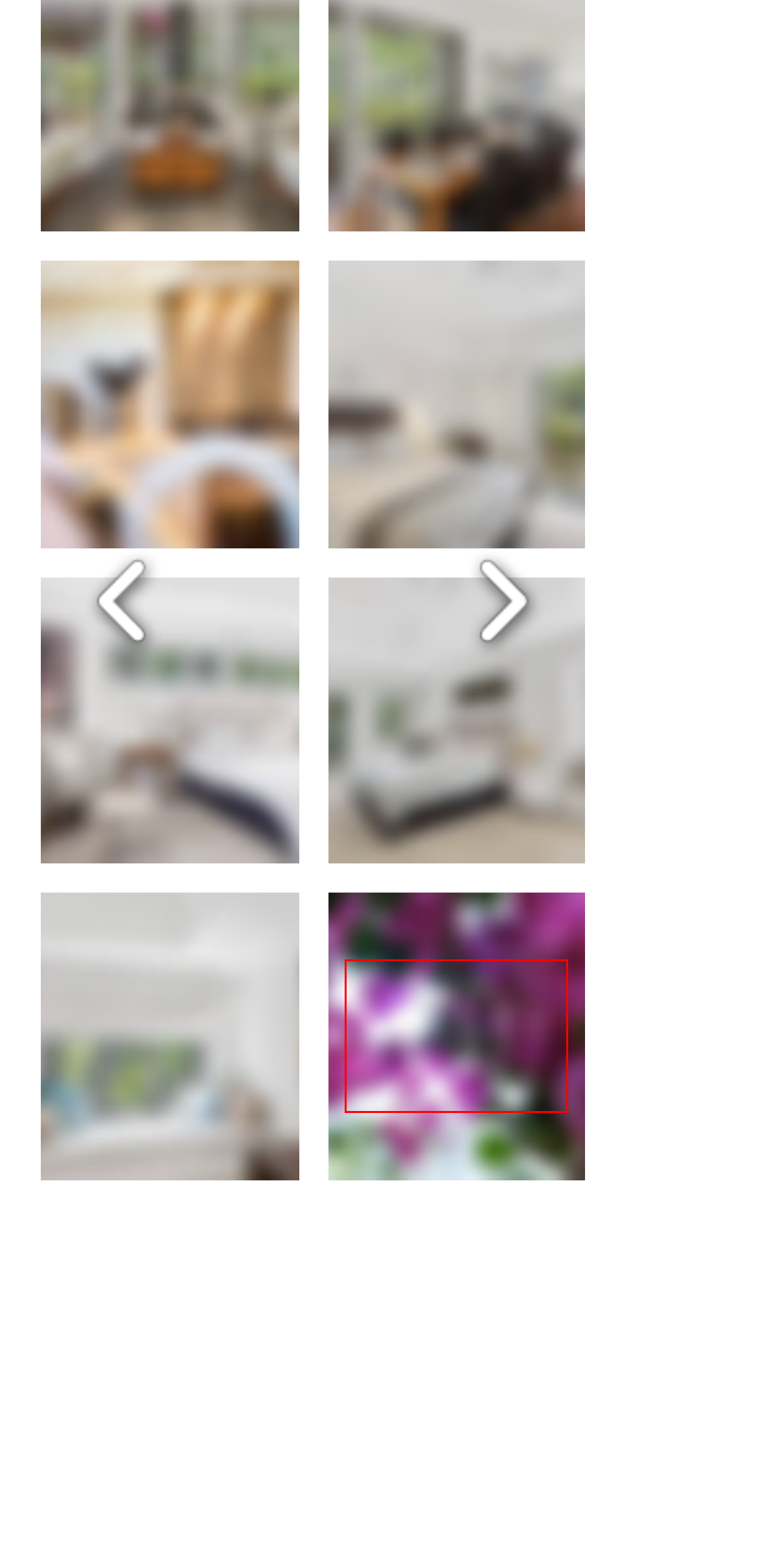Within the screenshot of the webpage, locate the red bounding box and use OCR to identify and provide the text content inside it.

With two colourful bougainvillia plants perpetually flowering over the pergola, and an array of pots and flowering trees, Birdsong is always vibrant and full of birdlife.